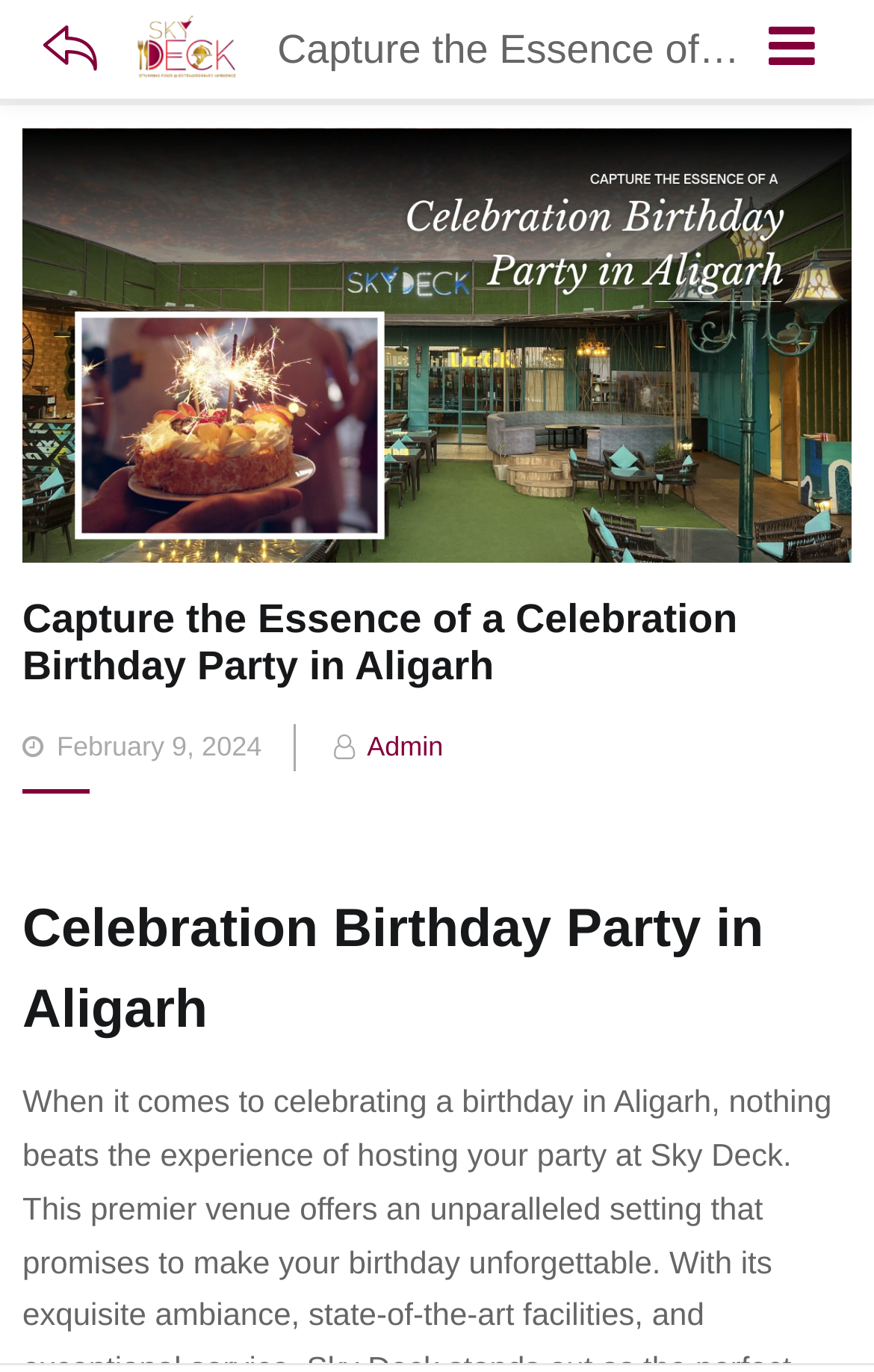What is the author of the post?
Please give a detailed and thorough answer to the question, covering all relevant points.

The author of the post can be found in the link element with the text 'Admin', which is located below the heading 'Capture the Essence of a Celebration Birthday Party in Aligarh'.